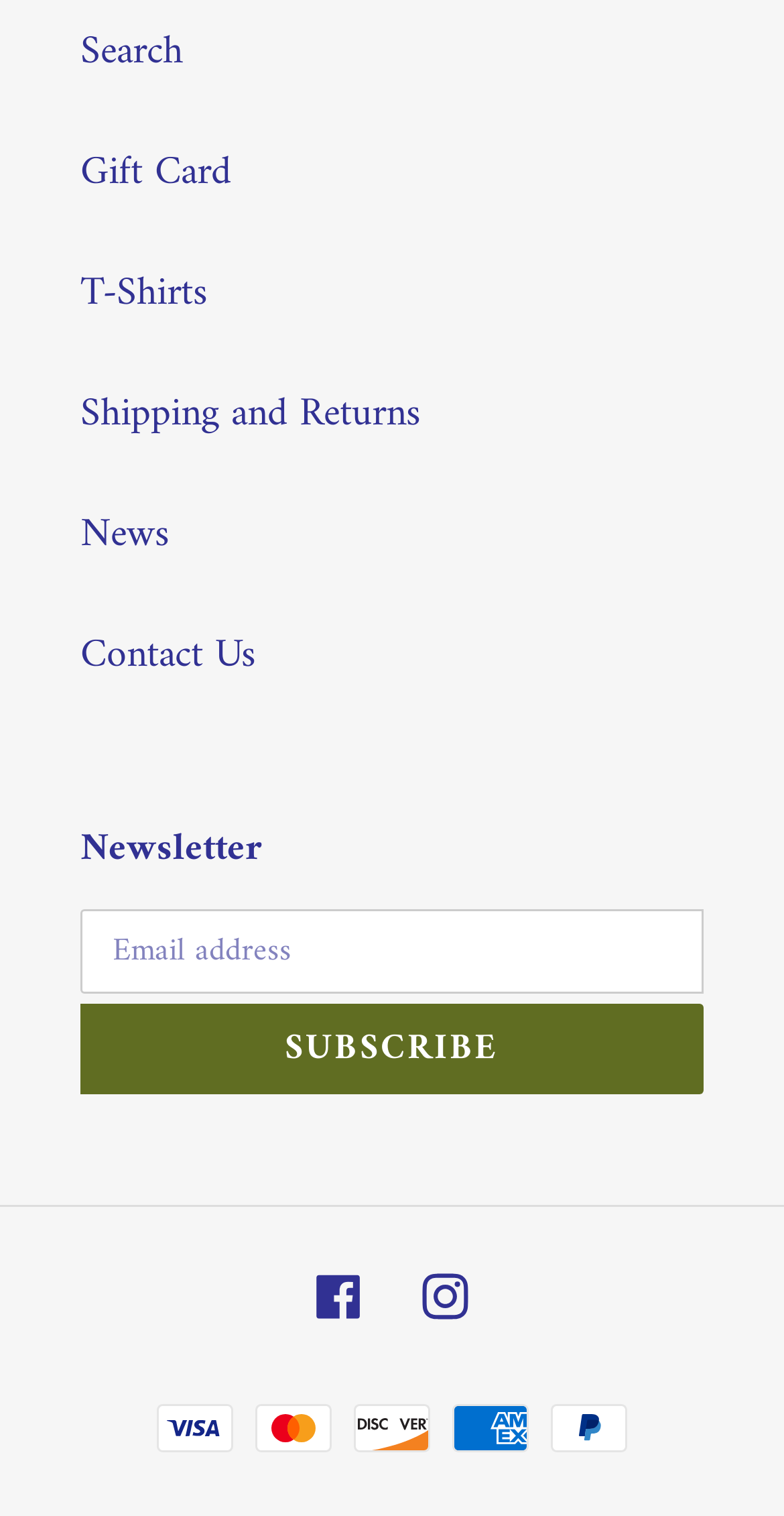Given the content of the image, can you provide a detailed answer to the question?
What is the newsletter subscription button labeled?

I looked at the button next to the 'Email address' textbox and found that it is labeled 'SUBSCRIBE', which suggests that it is used to subscribe to a newsletter.